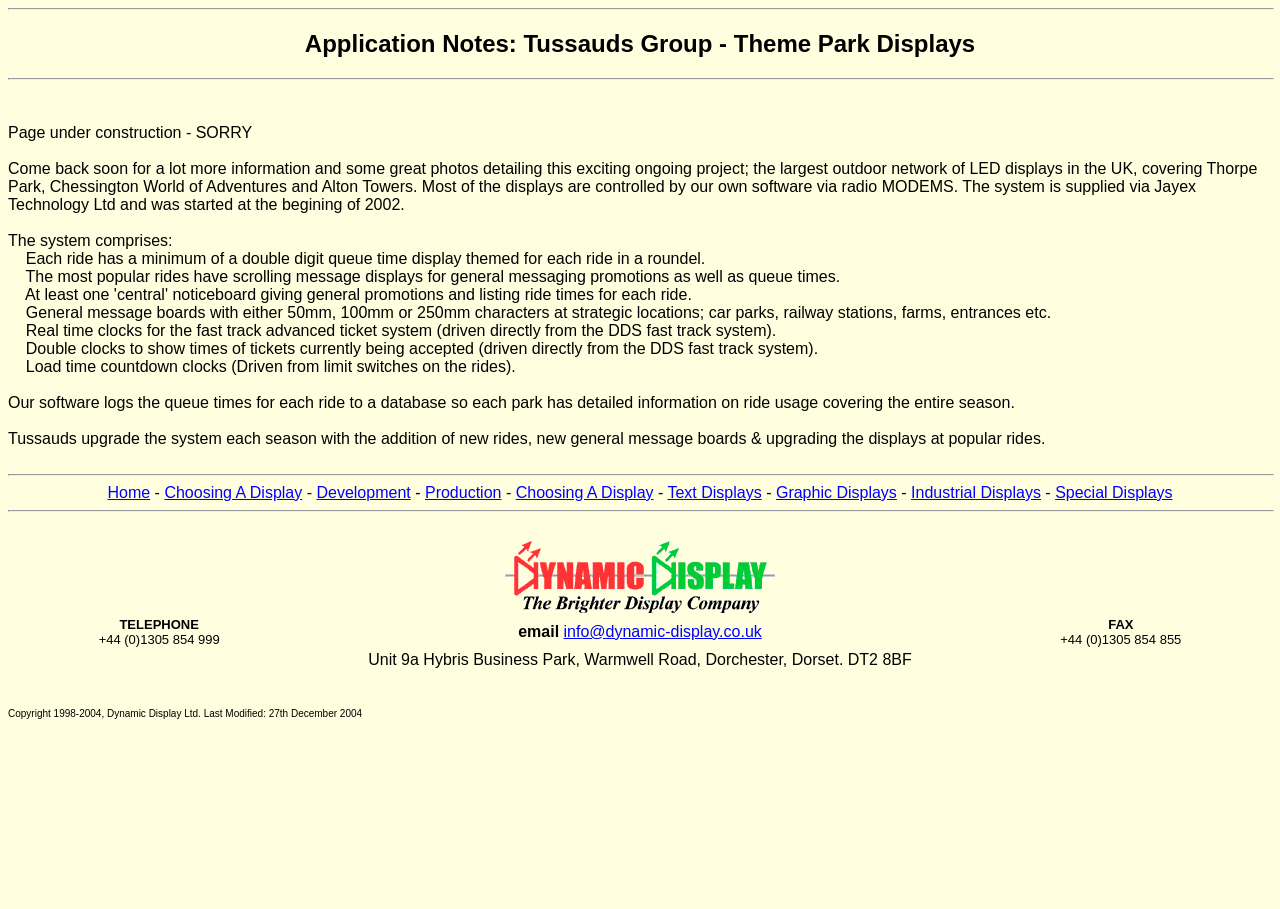Provide the bounding box coordinates of the HTML element this sentence describes: "Choosing A Display".

[0.128, 0.532, 0.236, 0.551]